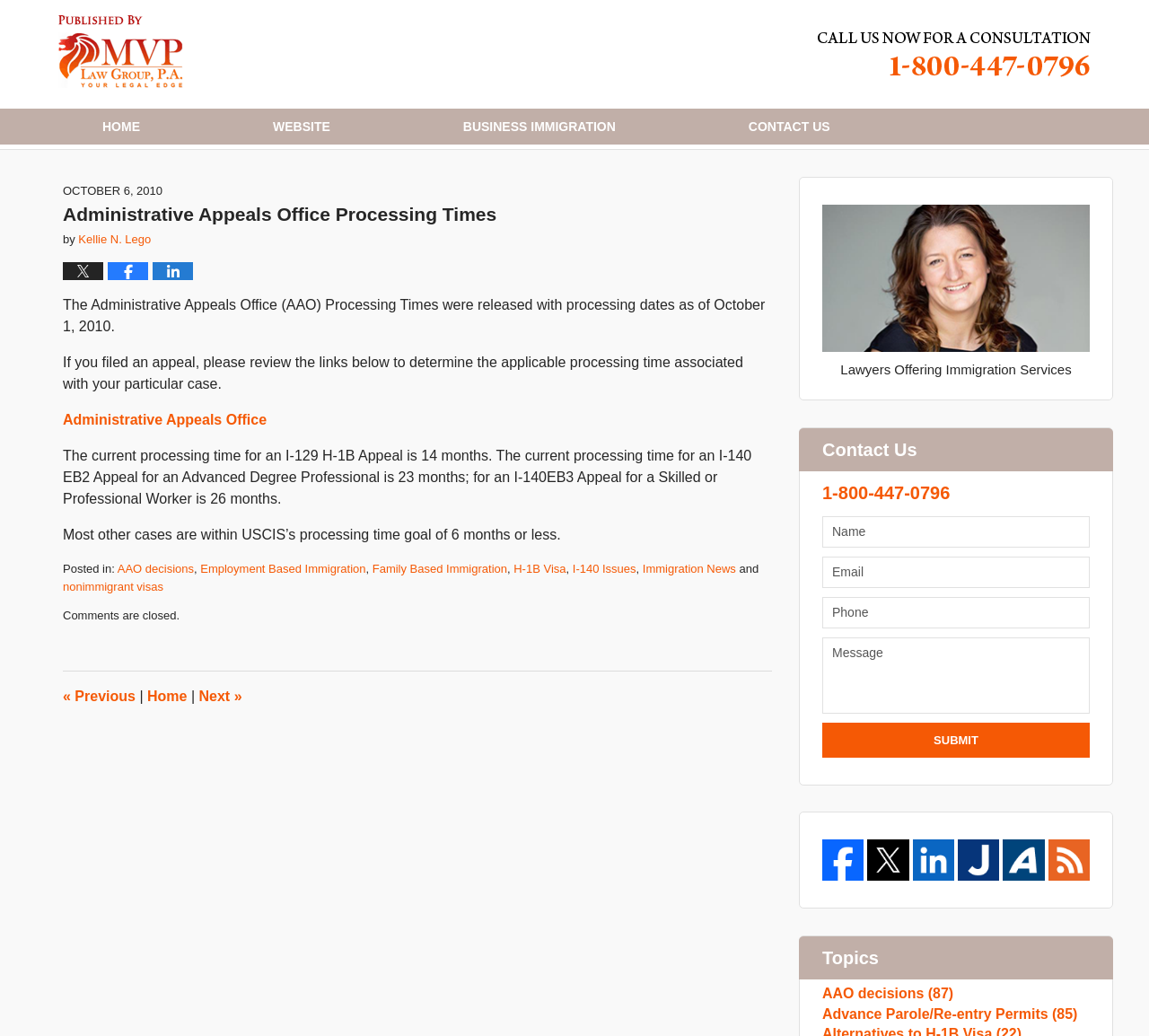Predict the bounding box for the UI component with the following description: "Registered Agents".

None